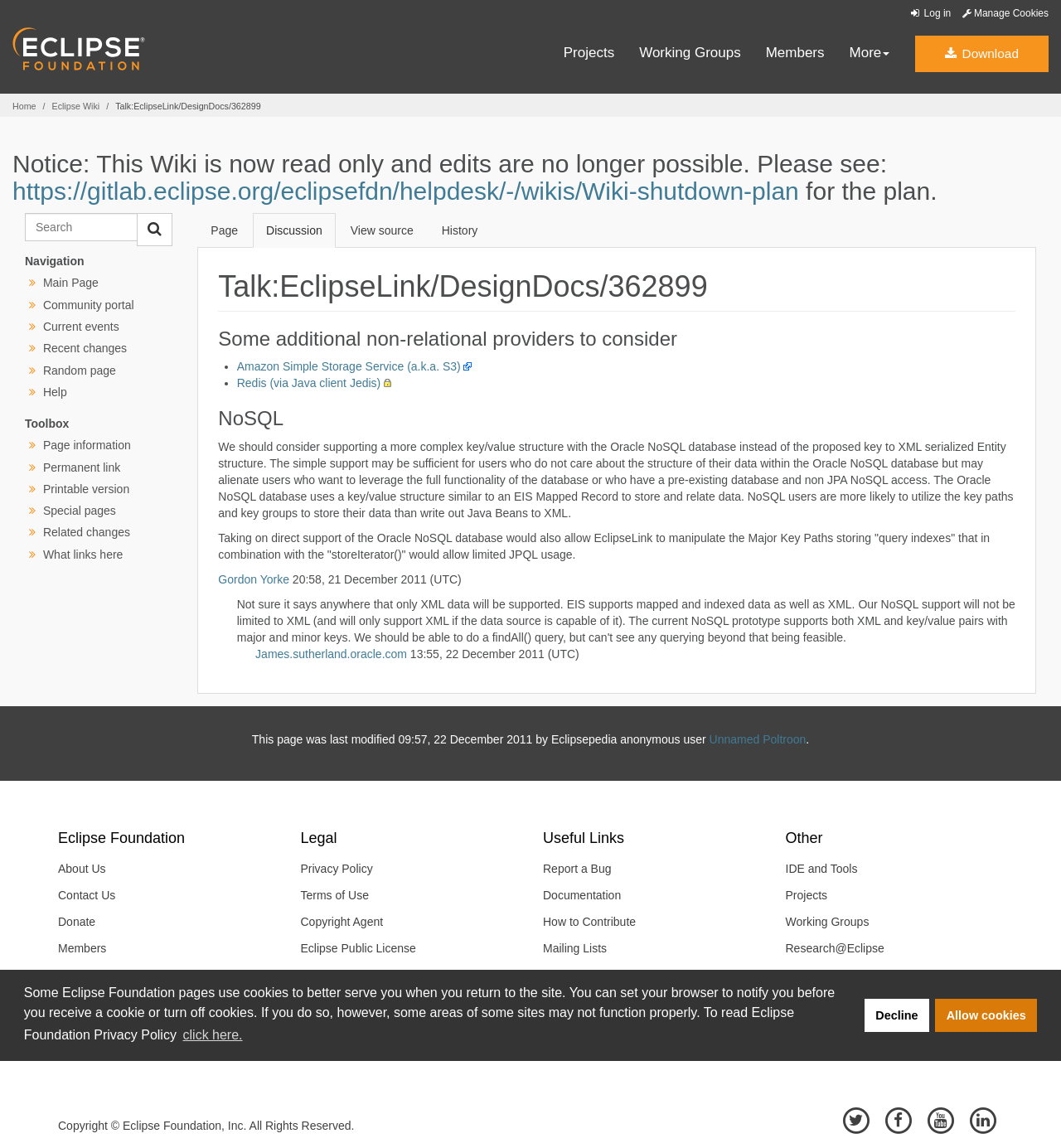Please find the bounding box coordinates of the element's region to be clicked to carry out this instruction: "Visit the 'Eclipse Wiki' page".

[0.049, 0.088, 0.094, 0.097]